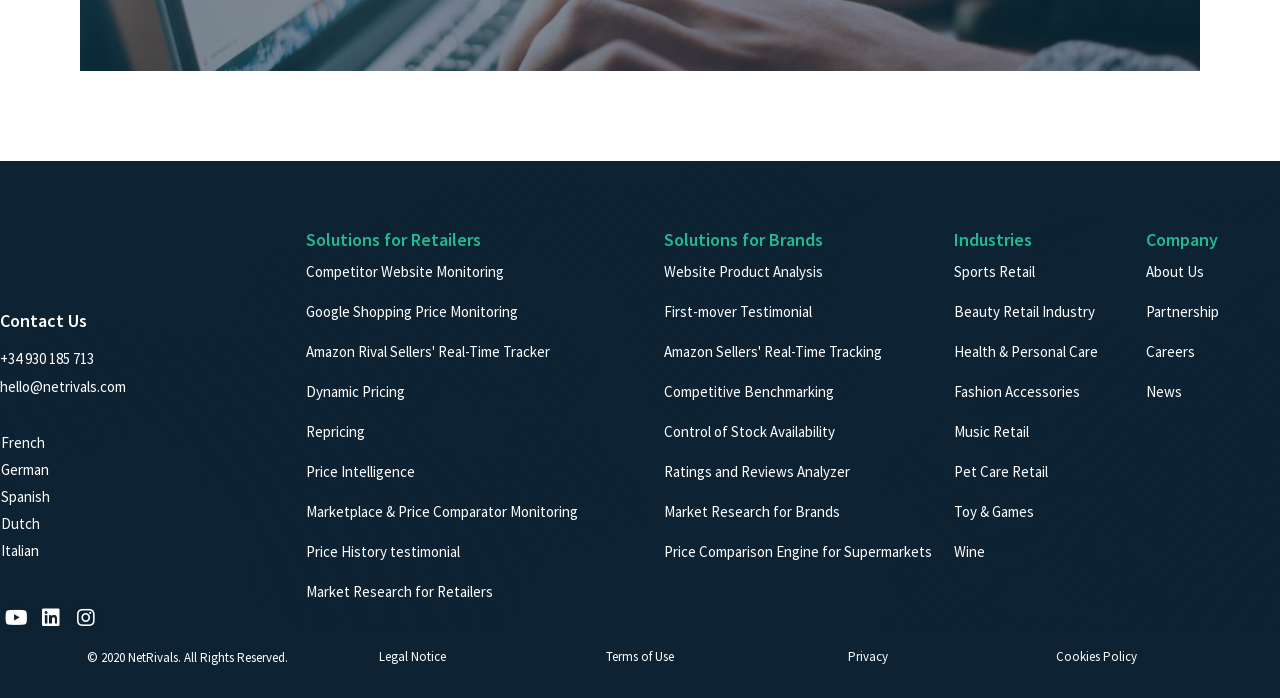Please provide a short answer using a single word or phrase for the question:
What social media platforms are linked?

Youtube, Linkedin, Instagram